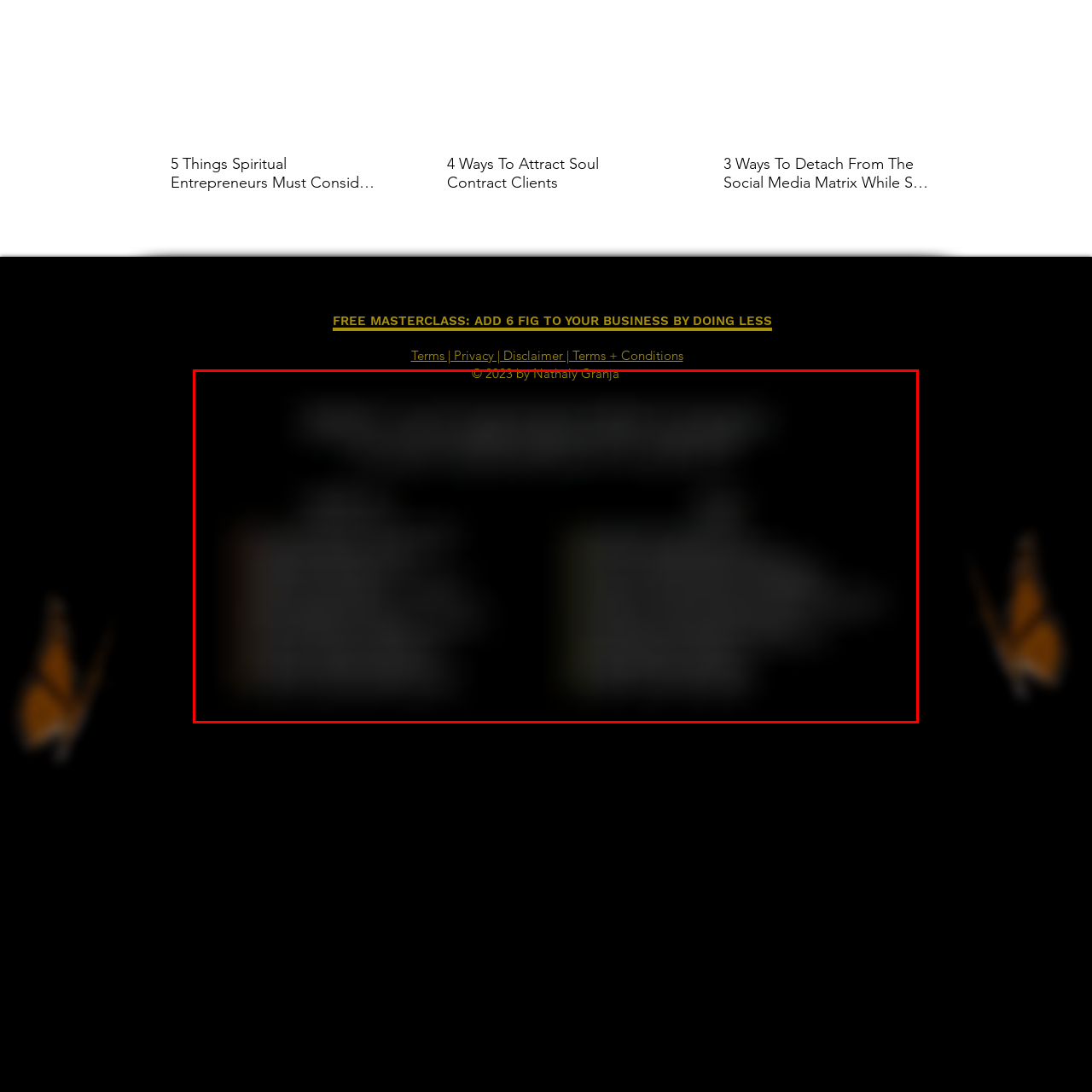What is the purpose of the arrow?
Observe the image within the red bounding box and formulate a detailed response using the visual elements present.

The visually striking arrow on the right side of the slide serves as a directional cue, guiding the viewer's attention towards a call to action or additional resources, emphasizing the importance of taking decisive steps towards business growth.